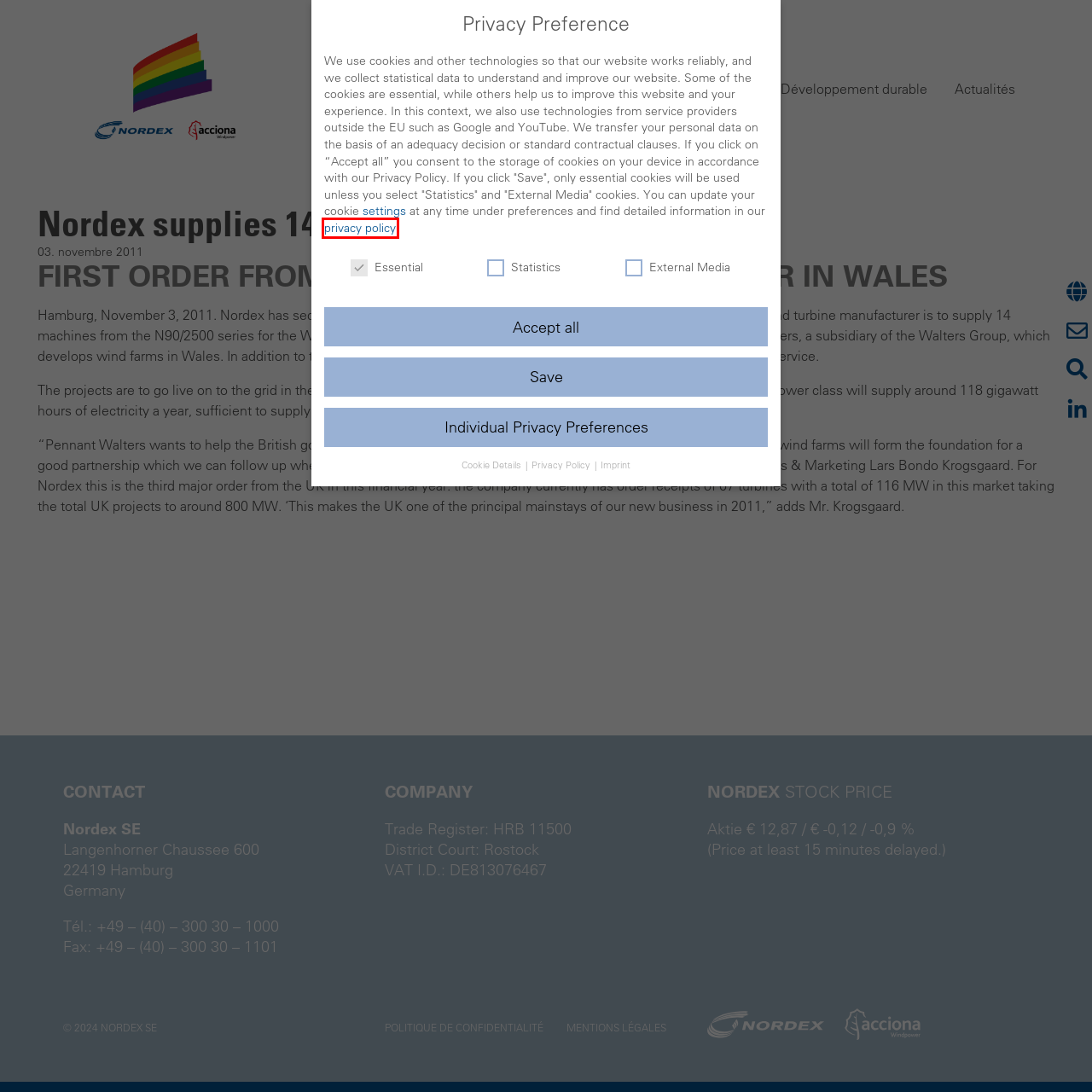Provided is a screenshot of a webpage with a red bounding box around an element. Select the most accurate webpage description for the page that appears after clicking the highlighted element. Here are the candidates:
A. Développement durable - Nordex SE
B. Service - Nordex SE
C. Offres d'emploi - Nordex SE
D. Home - Nordex SE
E. Produits - Nordex SE
F. Politique de confidentialité Mentions légales - Nordex SE
G. Entreprise - Nordex SE
H. Actualités - Nordex SE

F